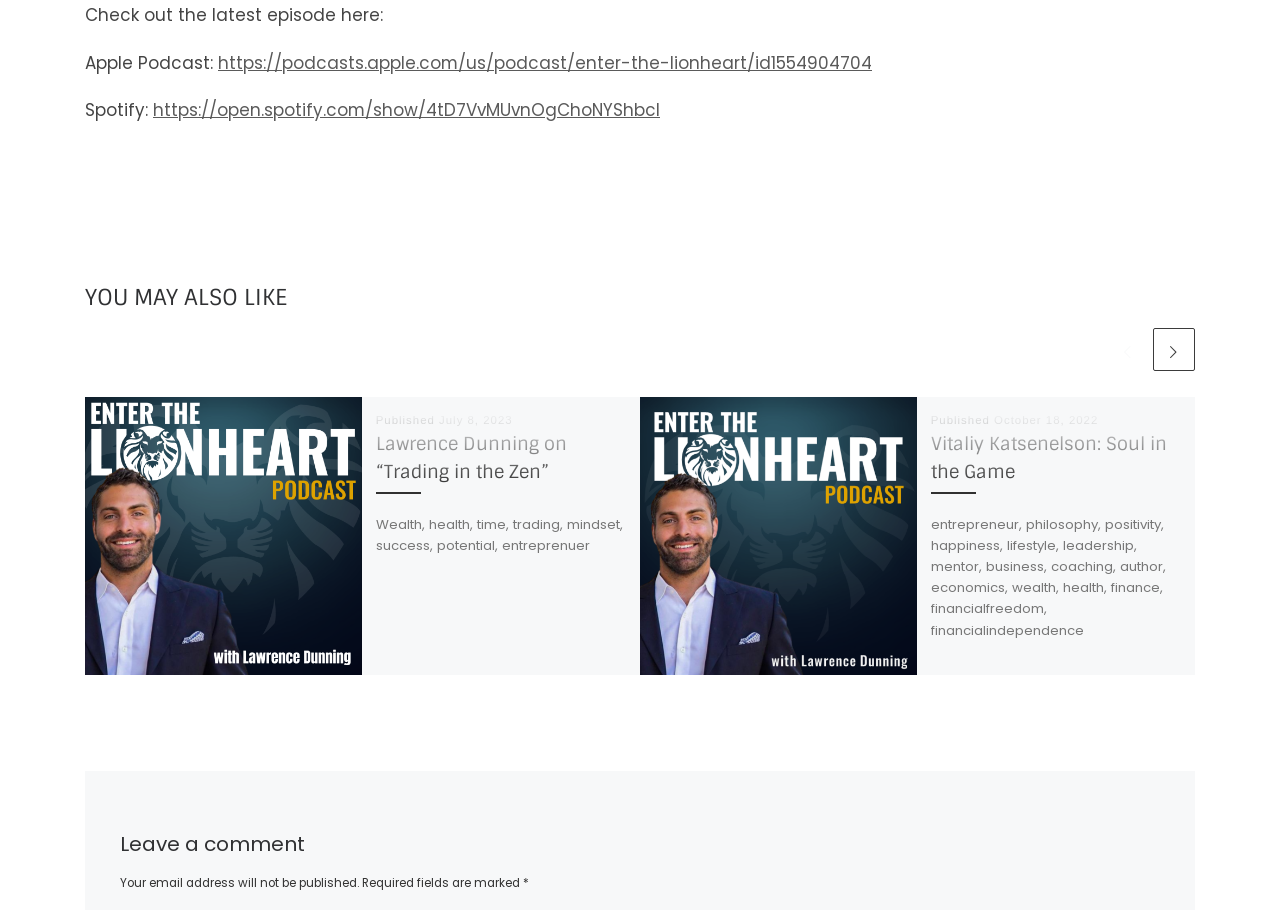Given the webpage screenshot and the description, determine the bounding box coordinates (top-left x, top-left y, bottom-right x, bottom-right y) that define the location of the UI element matching this description: https://podcasts.apple.com/us/podcast/enter-the-lionheart/id1554904704

[0.17, 0.056, 0.681, 0.082]